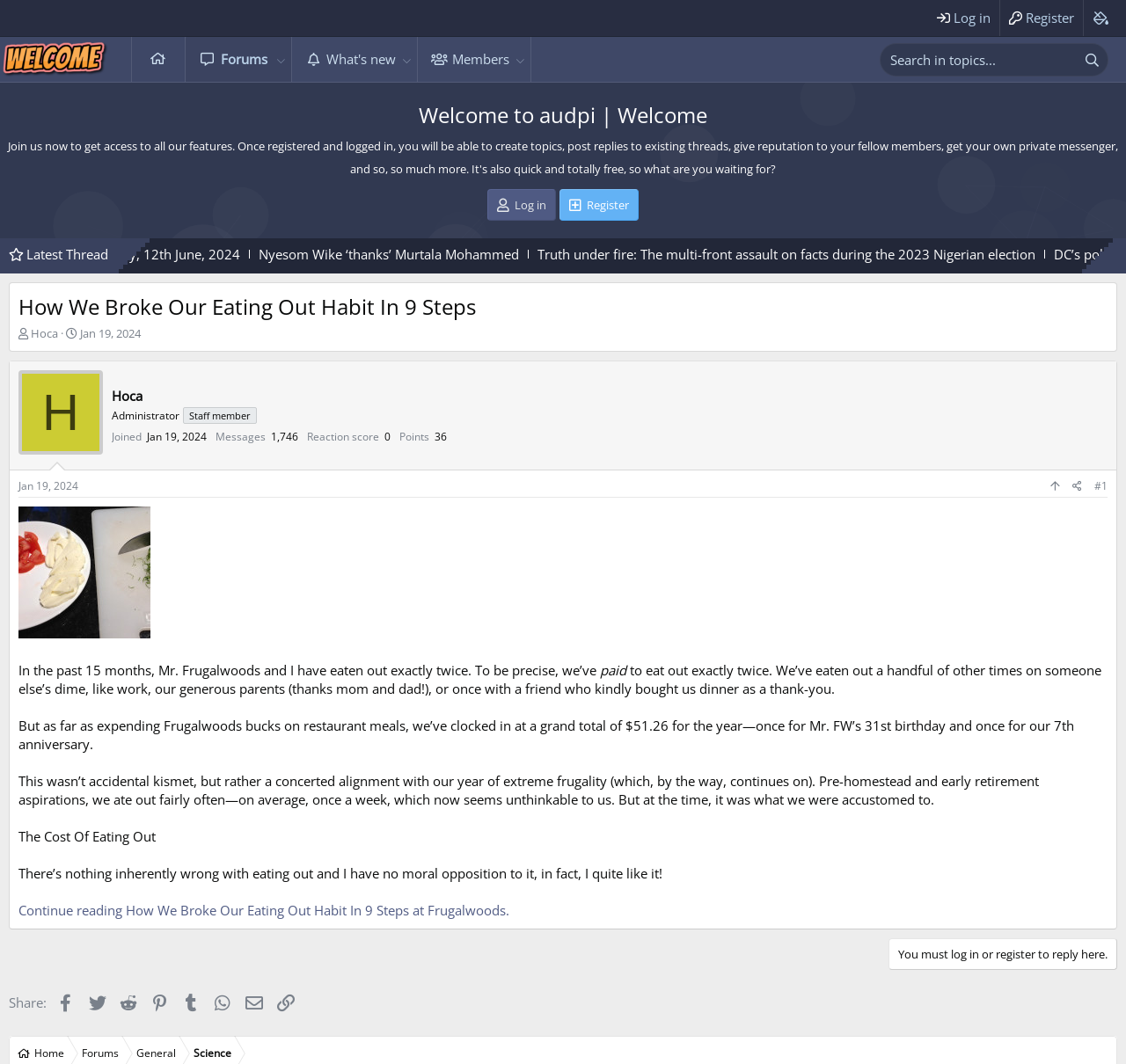Provide a one-word or short-phrase response to the question:
What is the username of the thread starter?

Hoca